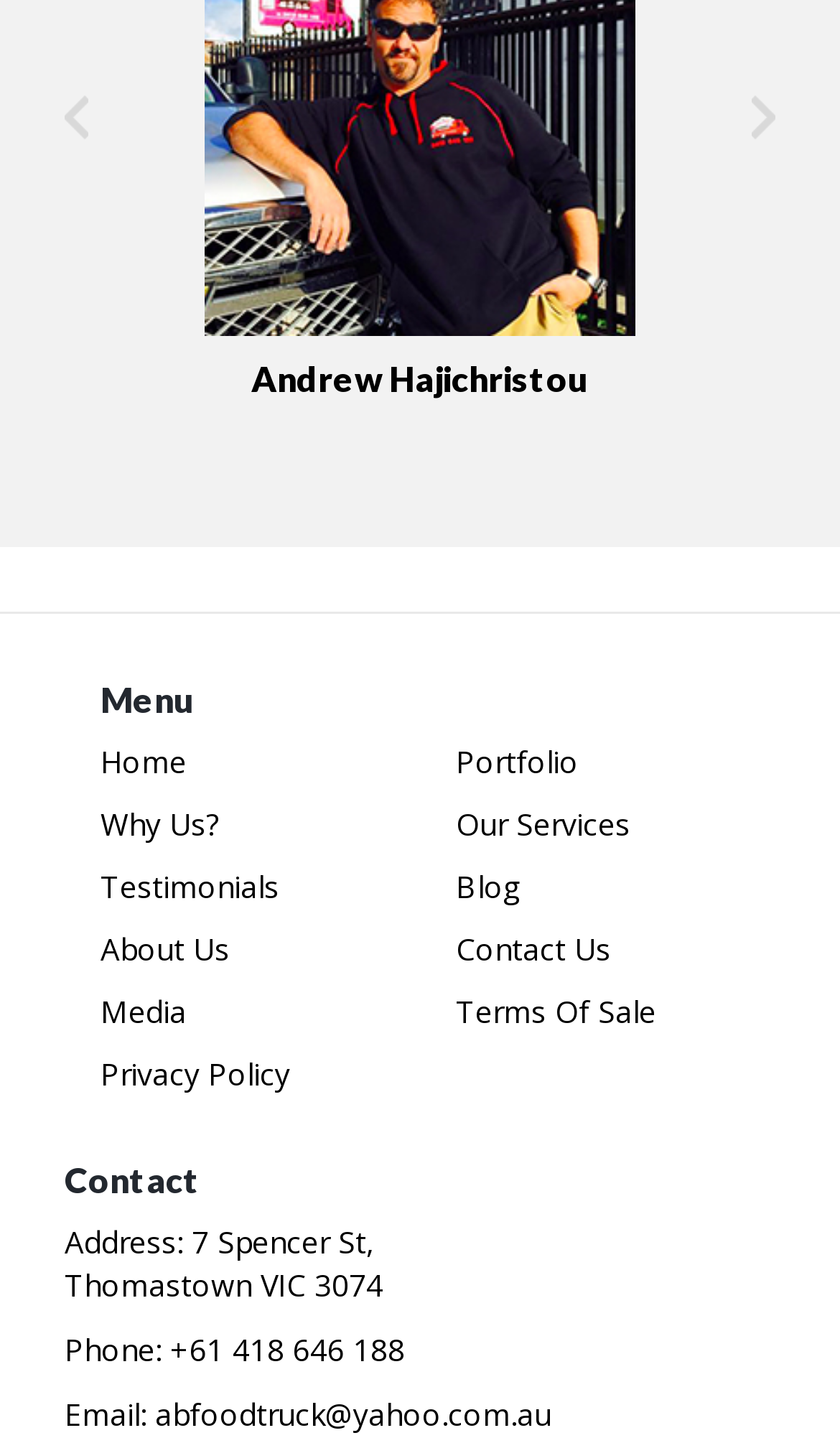Extract the bounding box for the UI element that matches this description: "+61 418 646 188".

[0.203, 0.925, 0.482, 0.953]